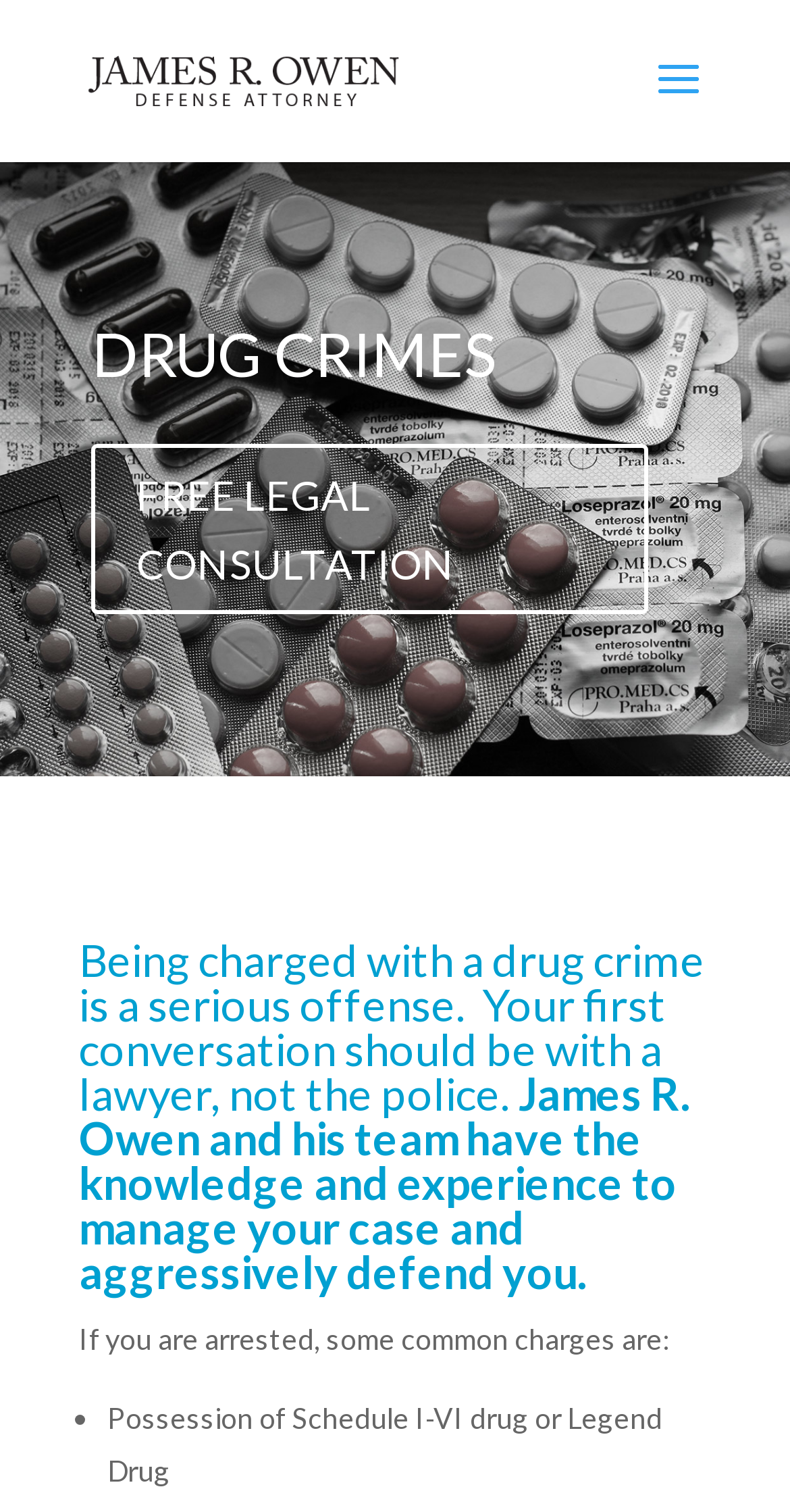Analyze the image and answer the question with as much detail as possible: 
What is the topic of the webpage?

I found the answer by looking at the heading element with the text 'DRUG CRIMES' which is located at the top of the webpage.